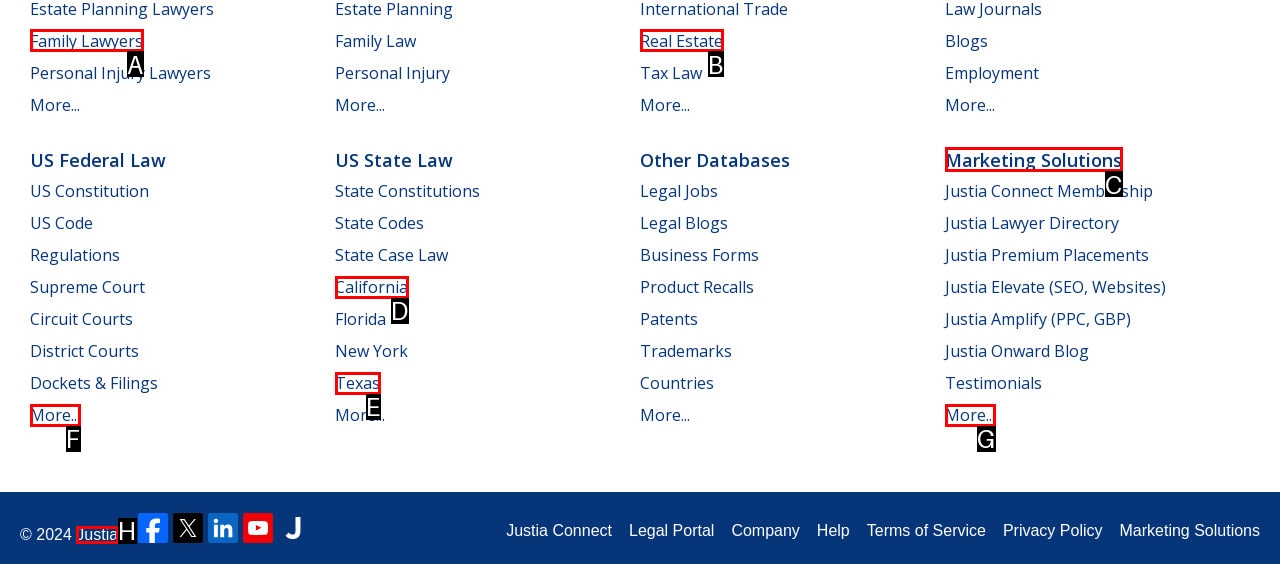Select the letter of the UI element that best matches: More...
Answer with the letter of the correct option directly.

F